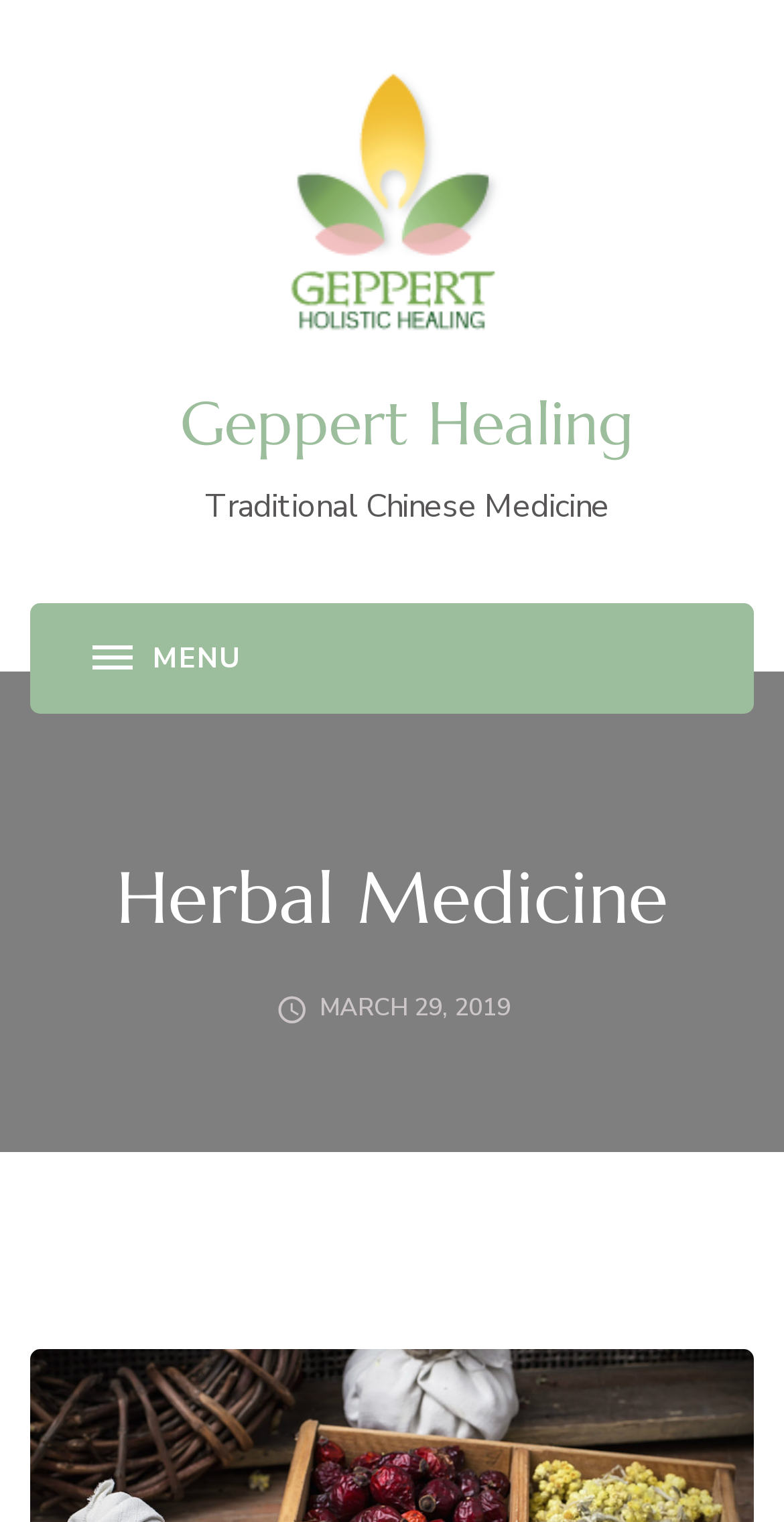What is the date mentioned on the webpage?
Please provide a detailed and comprehensive answer to the question.

I found a link element with the text 'MARCH 29, 2019' and a bounding box coordinate of [0.408, 0.649, 0.651, 0.677]. This element is likely to represent a date mentioned on the webpage.